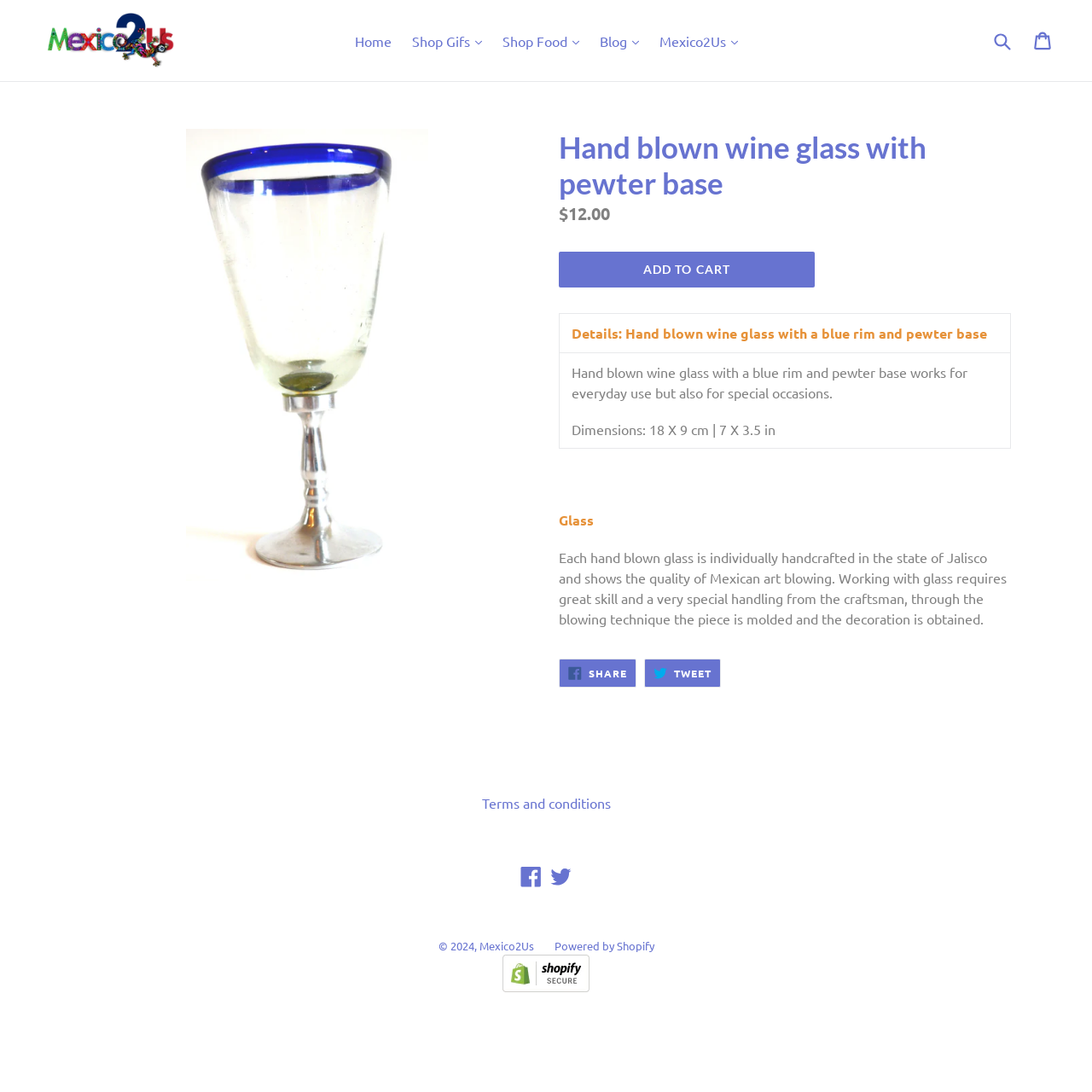Identify the webpage's primary heading and generate its text.

Hand blown wine glass with pewter base